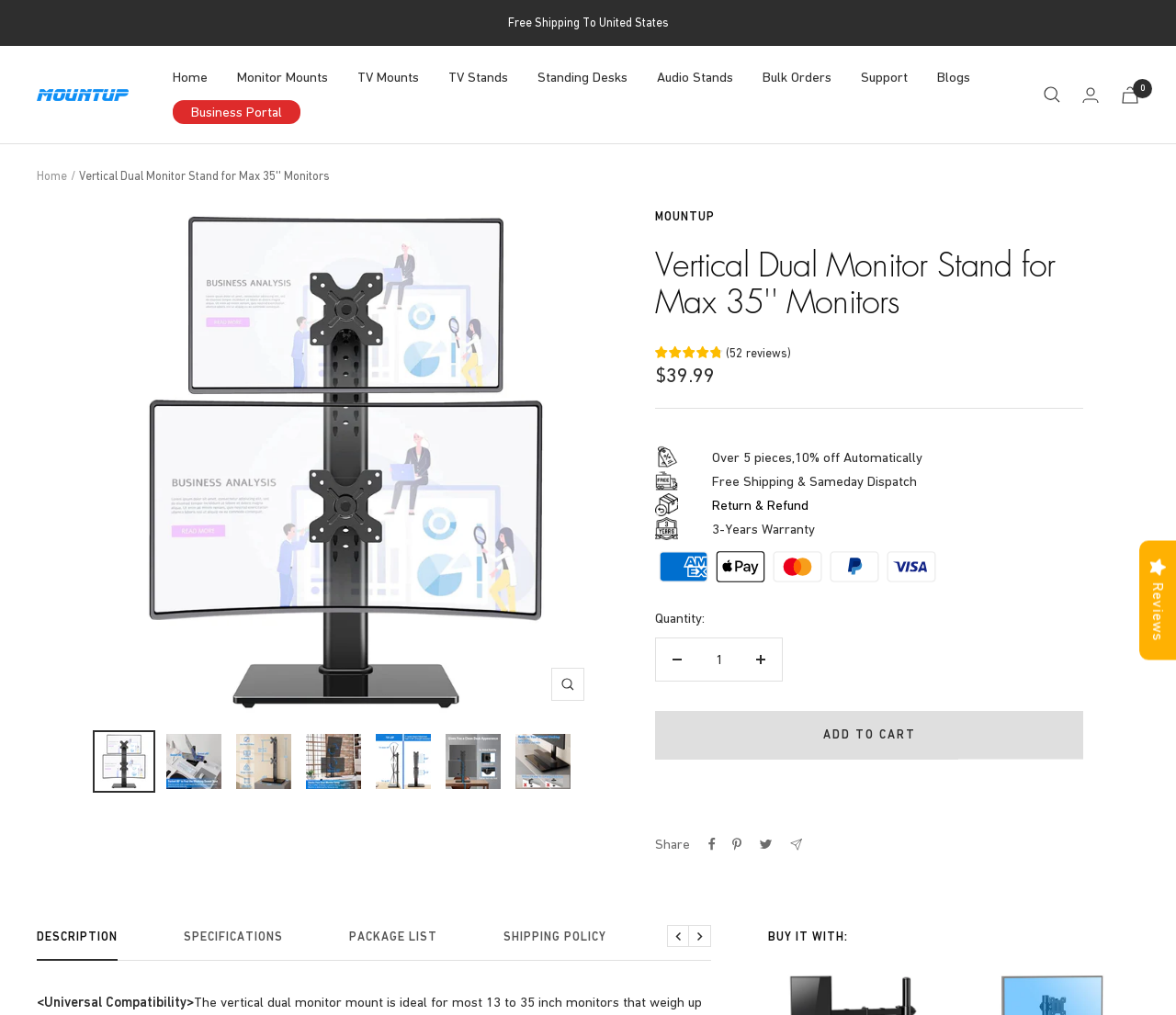What is the shipping policy for this product?
Look at the image and respond with a one-word or short phrase answer.

Free Shipping